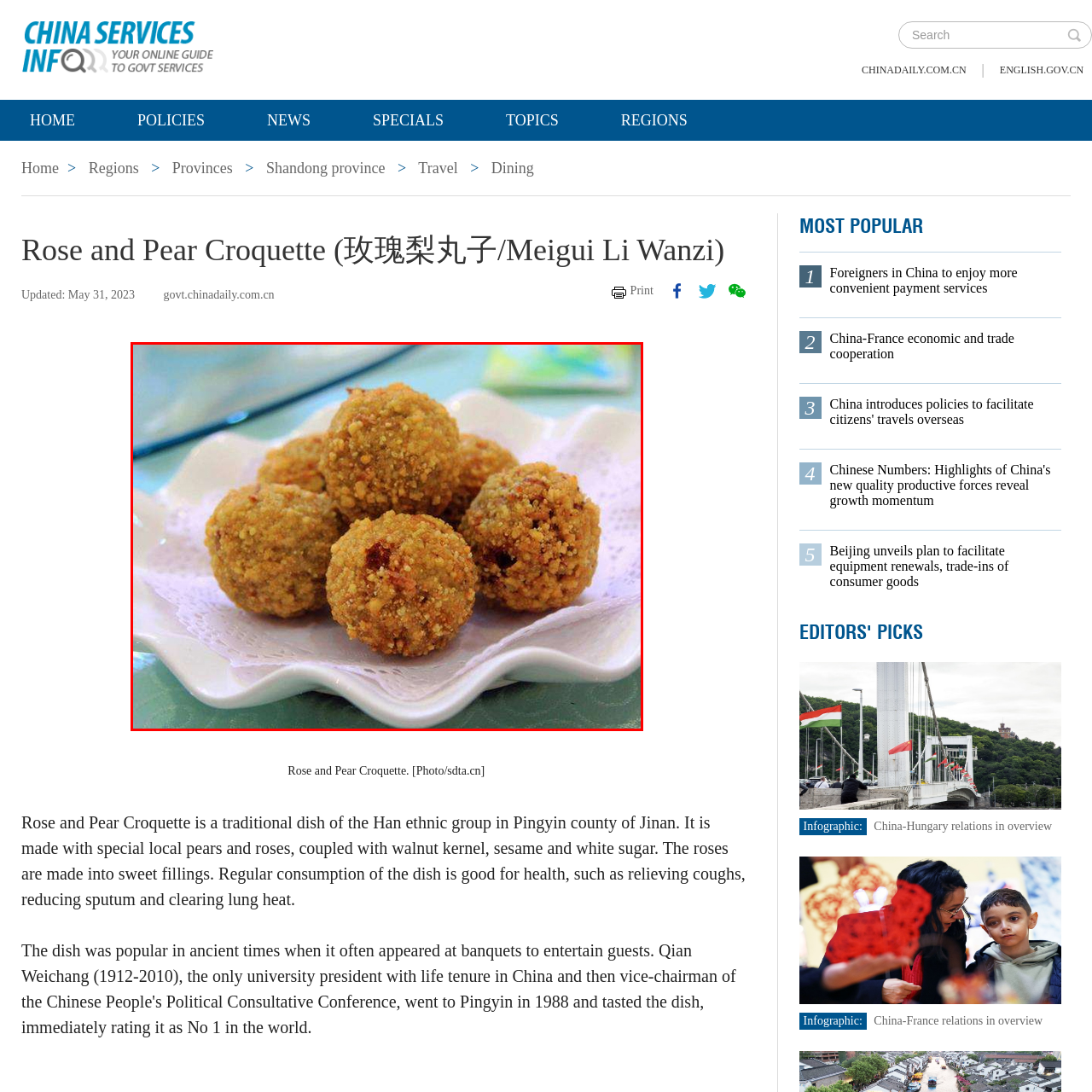Pay attention to the image highlighted by the red border, Where does this dish originate from? Please give a one-word or short phrase answer.

Pingyin County of Jinan